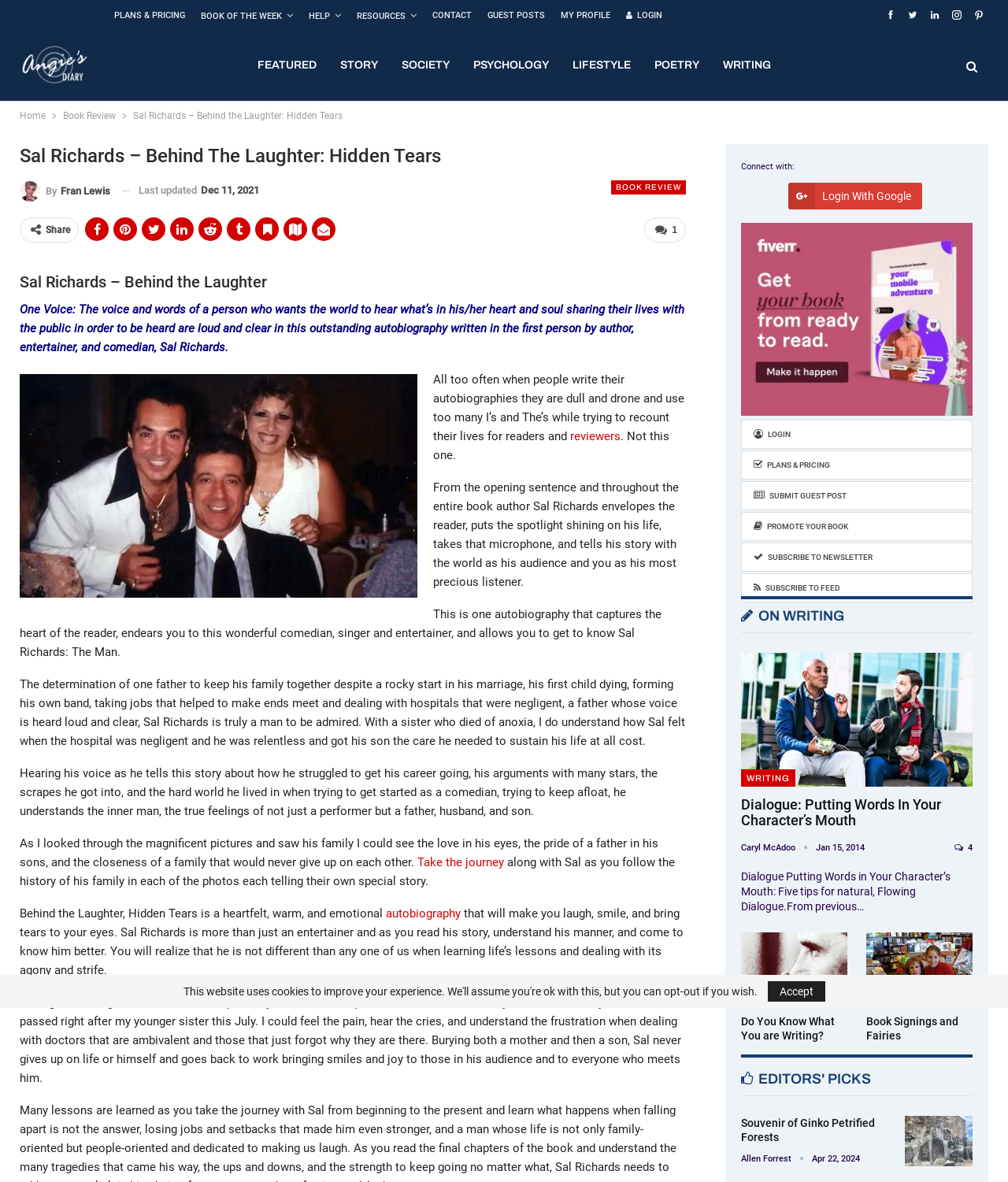Bounding box coordinates should be in the format (top-left x, top-left y, bottom-right x, bottom-right y) and all values should be floating point numbers between 0 and 1. Determine the bounding box coordinate for the UI element described as: Website Design: Perth Web Agency

None